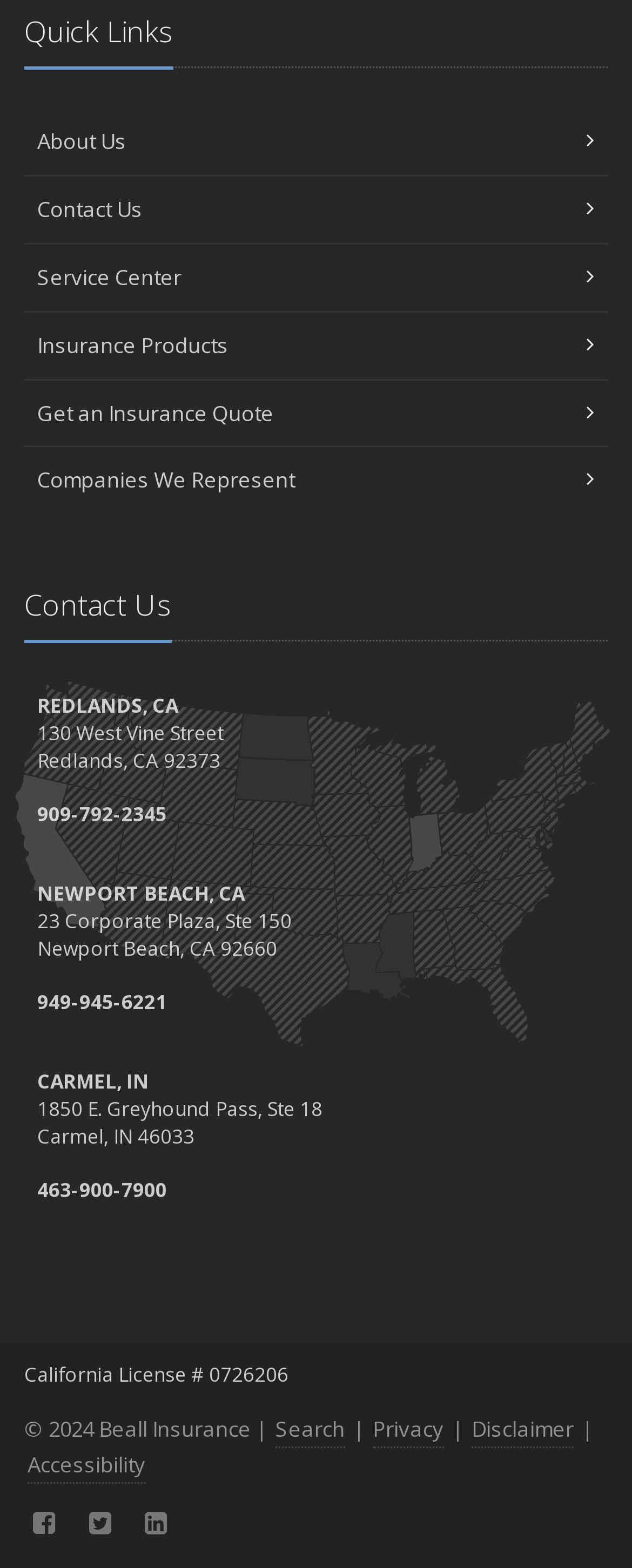Determine the bounding box coordinates for the HTML element mentioned in the following description: "463-900-7900". The coordinates should be a list of four floats ranging from 0 to 1, represented as [left, top, right, bottom].

[0.038, 0.744, 0.962, 0.774]